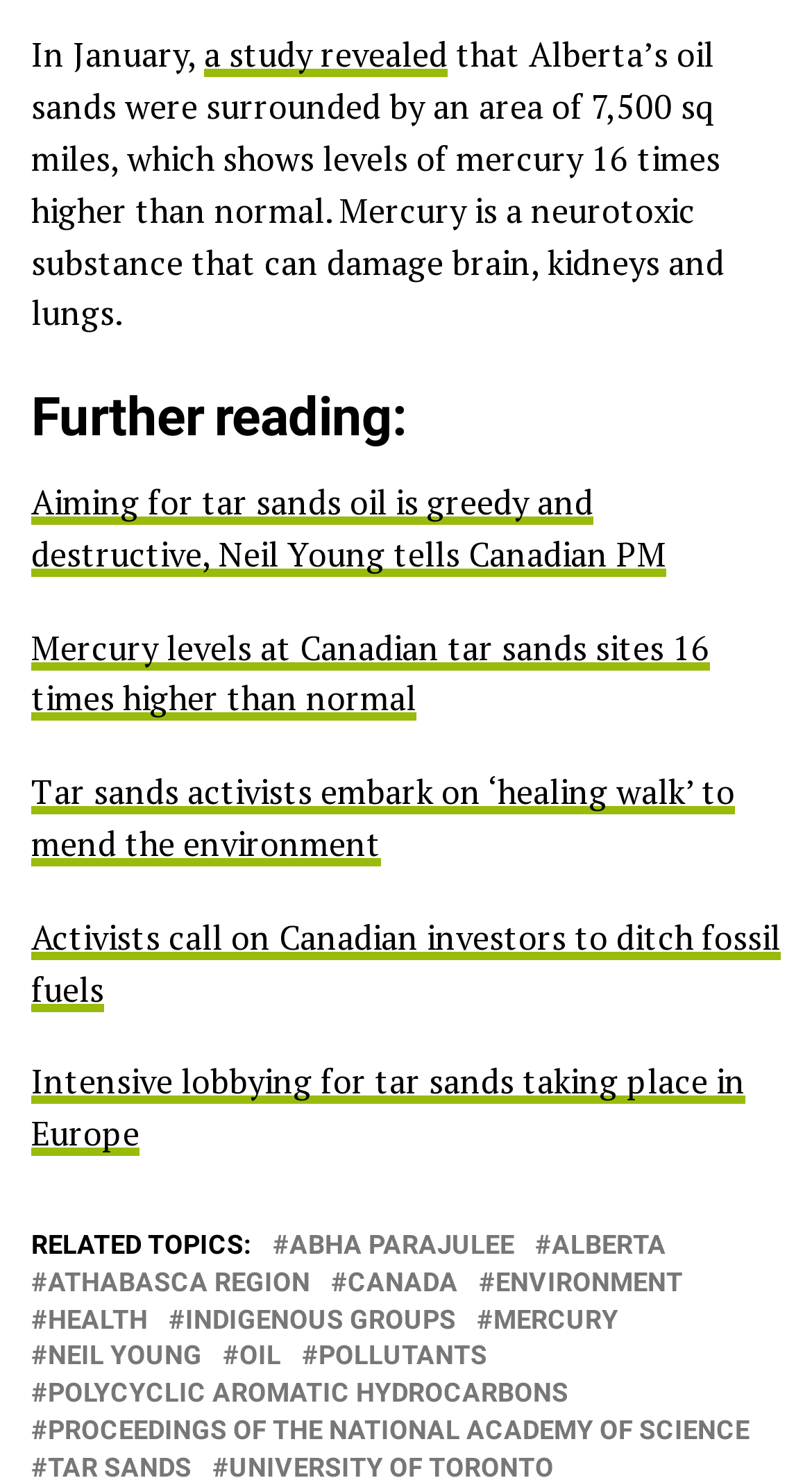How many related topics are listed?
Could you answer the question with a detailed and thorough explanation?

The webpage lists 10 related topics, which are ABHA PARAJULEE, ALBERTA, ATHABASCA REGION, CANADA, ENVIRONMENT, HEALTH, INDIGENOUS GROUPS, MERCURY, NEIL YOUNG, and OIL.